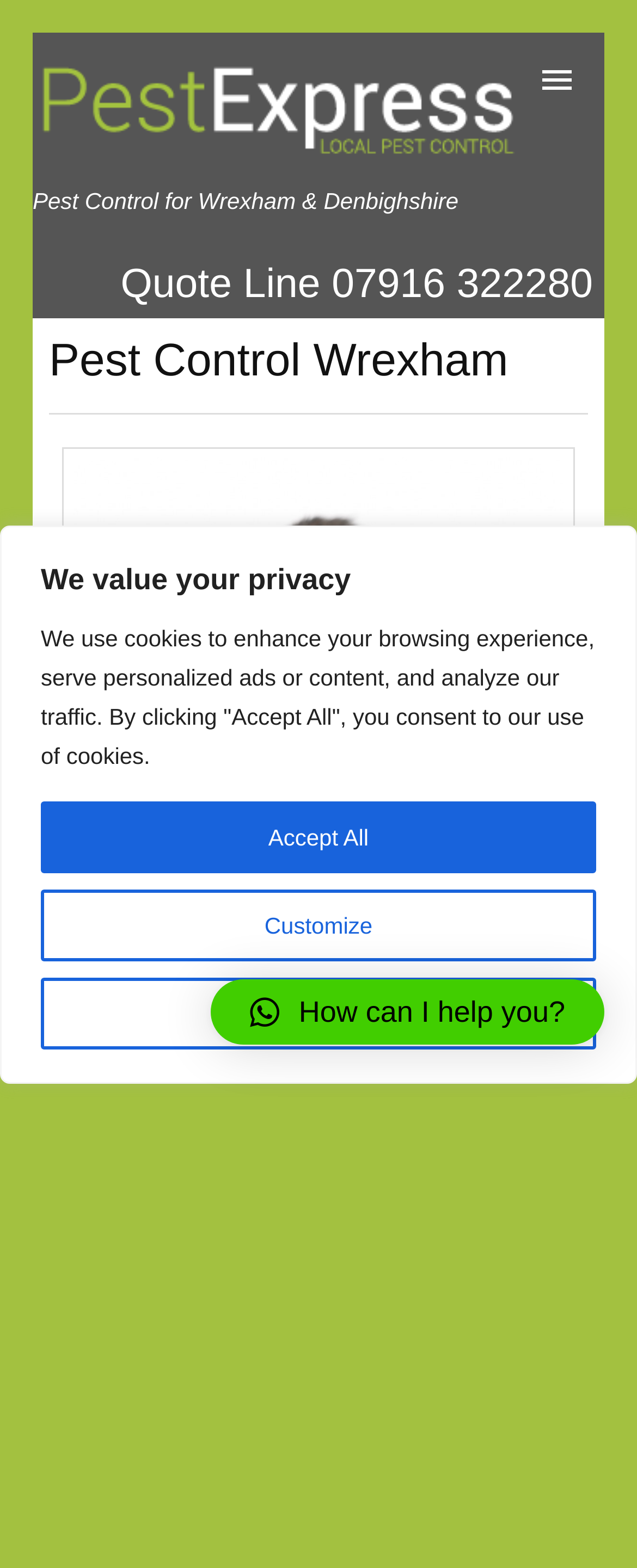Please identify the bounding box coordinates of the region to click in order to complete the given instruction: "Call the quote line". The coordinates should be four float numbers between 0 and 1, i.e., [left, top, right, bottom].

[0.189, 0.174, 0.931, 0.188]